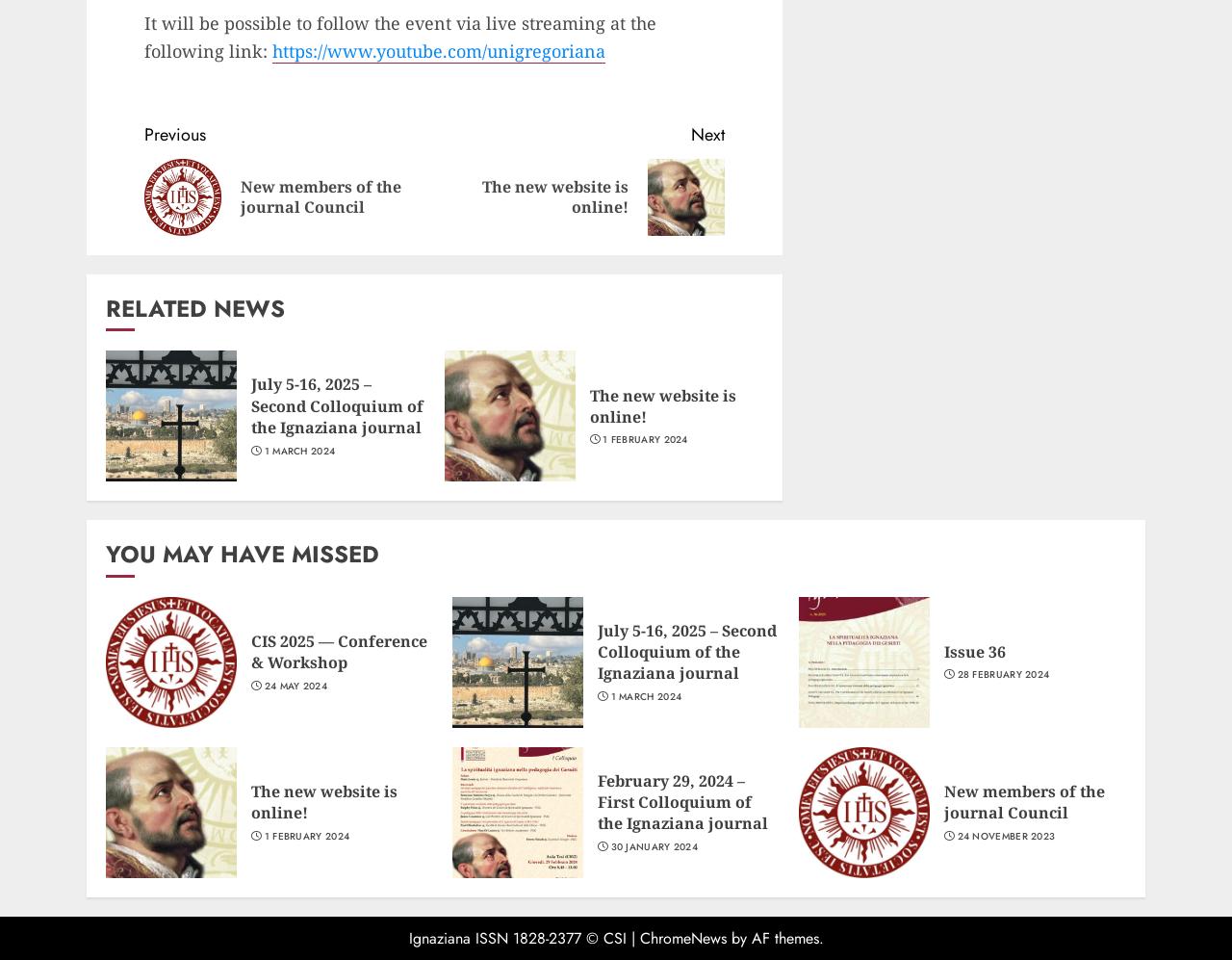Is there an image of Jerusalem?
Using the image as a reference, answer the question with a short word or phrase.

Yes